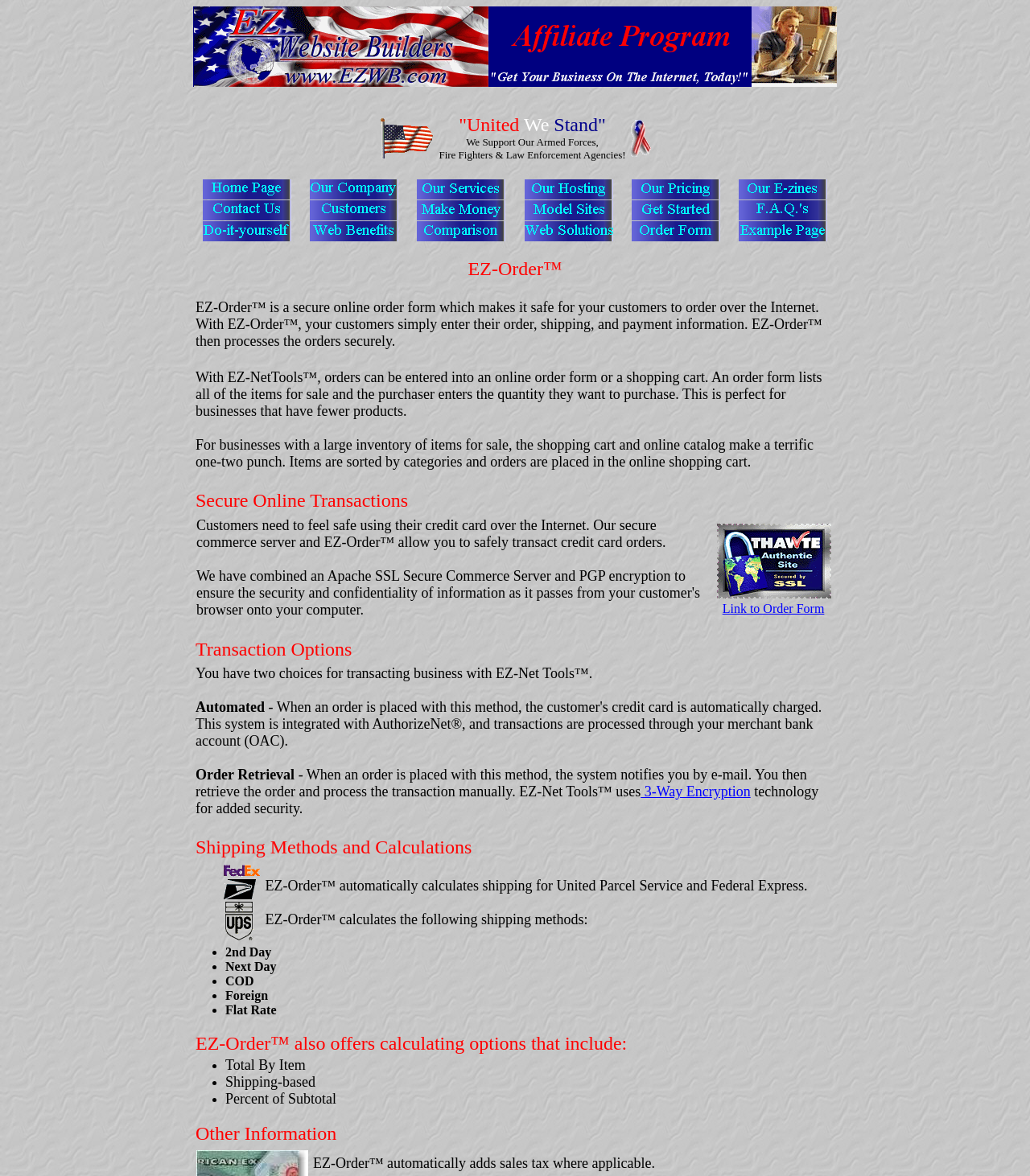Kindly determine the bounding box coordinates for the clickable area to achieve the given instruction: "View Our Company".

[0.292, 0.153, 0.396, 0.17]